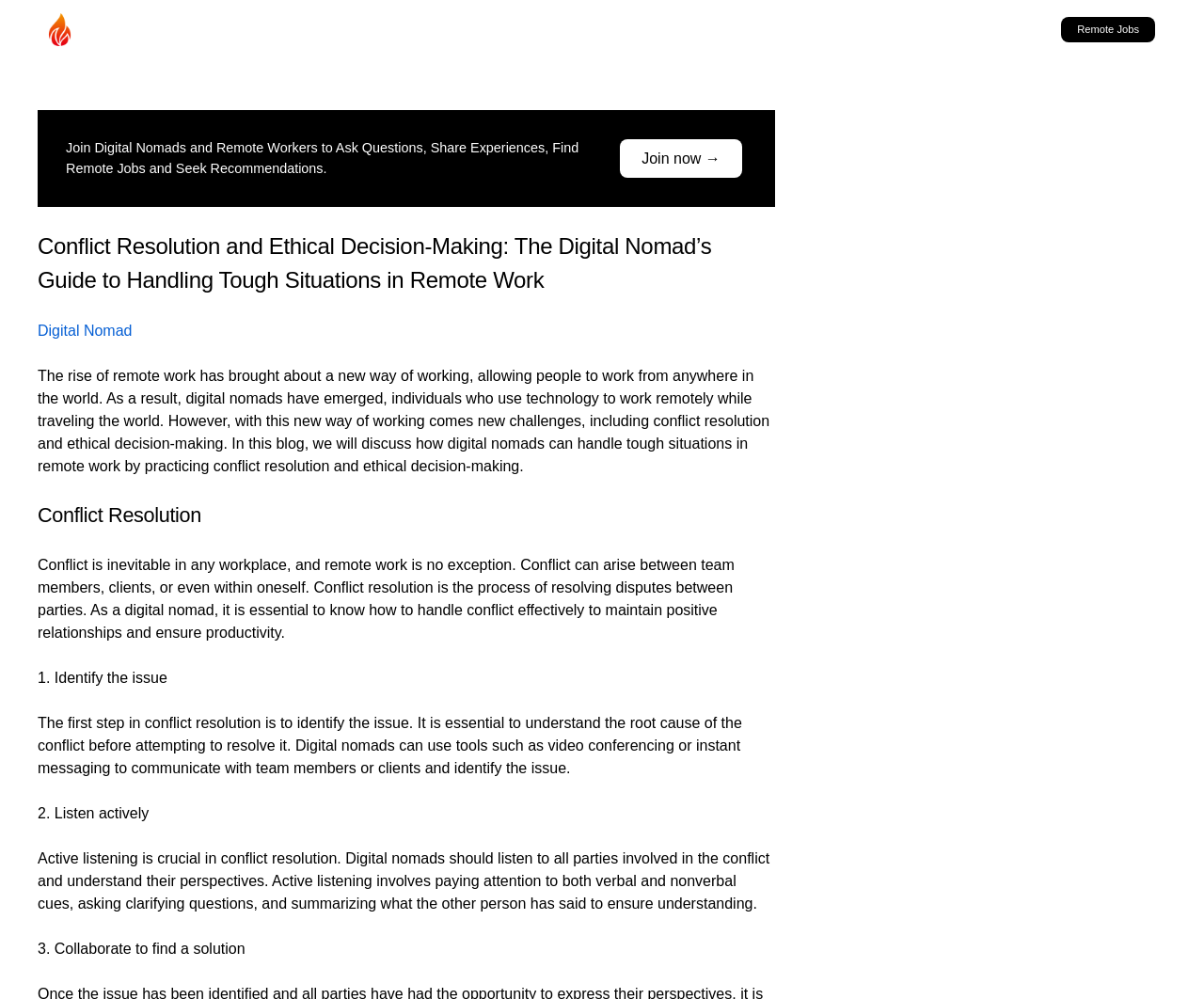What is the main topic of this webpage?
Using the image as a reference, answer the question with a short word or phrase.

Conflict Resolution